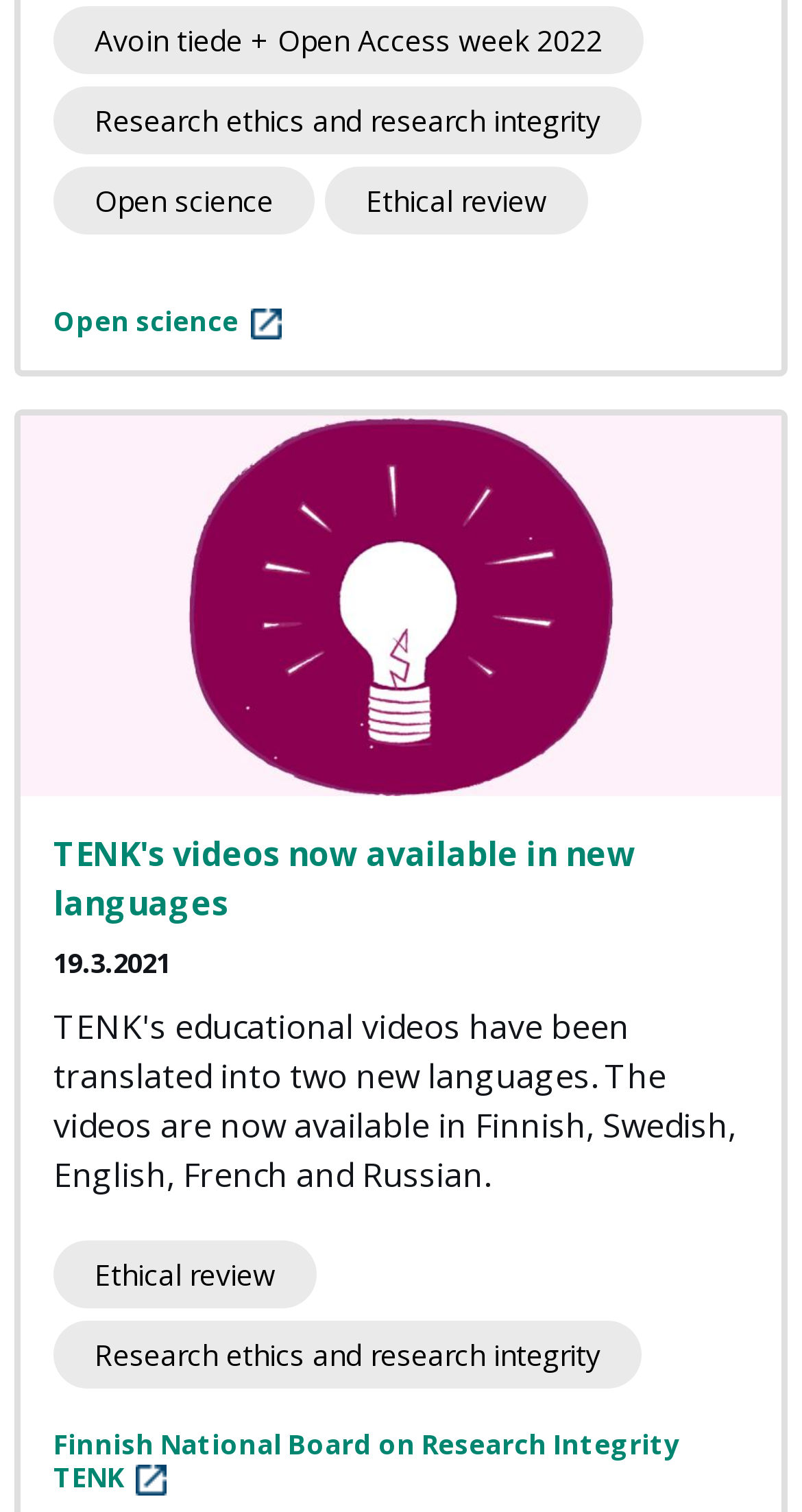Provide your answer in one word or a succinct phrase for the question: 
What is the topic of the latest article?

TENK's videos